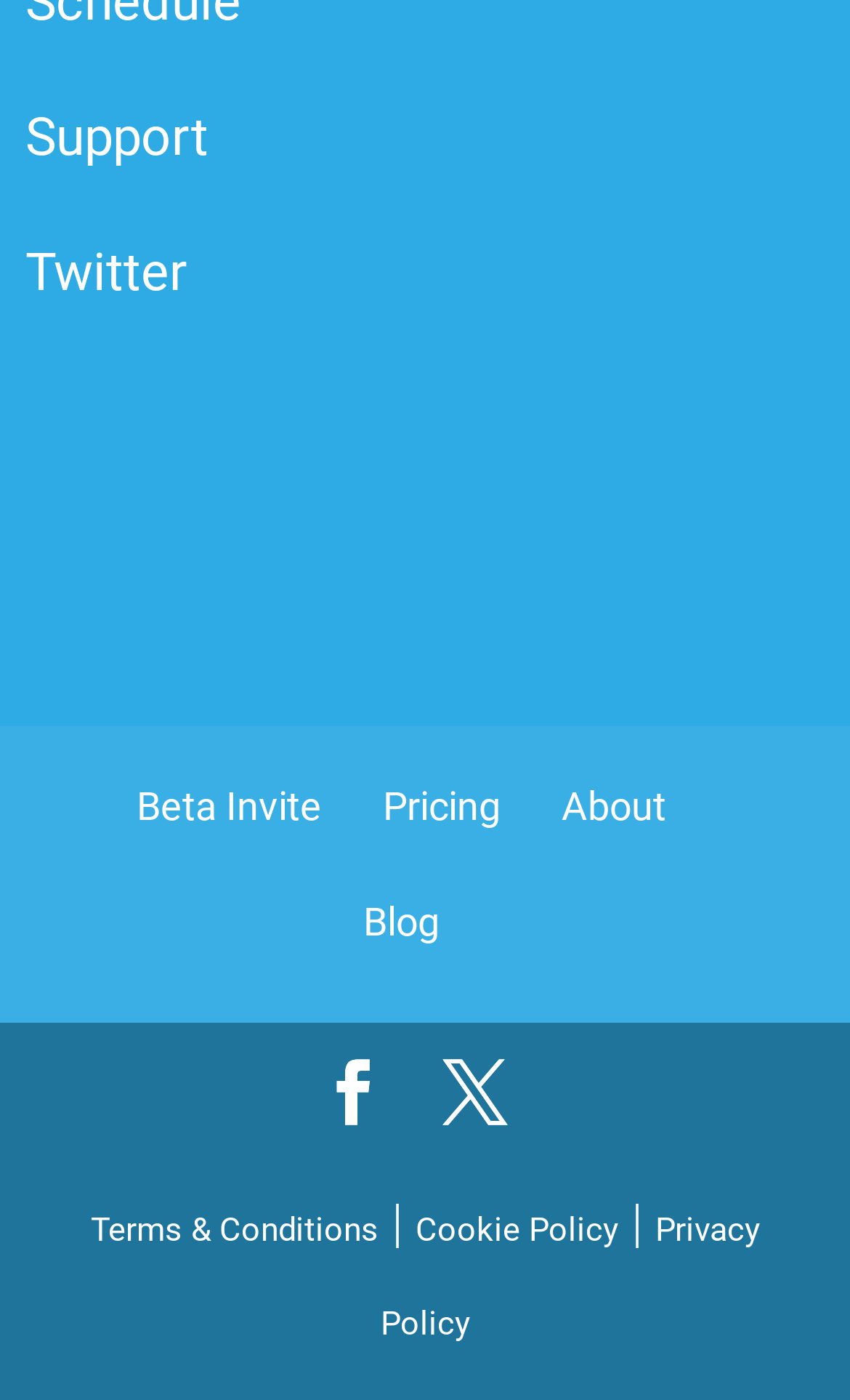Please find and report the bounding box coordinates of the element to click in order to perform the following action: "Get a Beta Invite". The coordinates should be expressed as four float numbers between 0 and 1, in the format [left, top, right, bottom].

[0.16, 0.559, 0.378, 0.592]